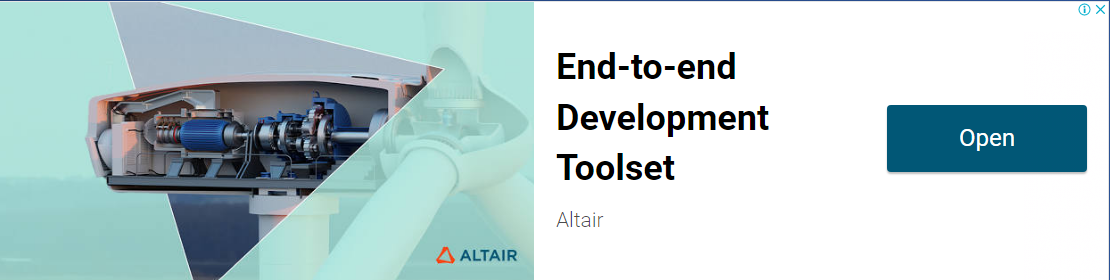What is the purpose of the 'Open' button?
Answer with a single word or short phrase according to what you see in the image.

to access more information